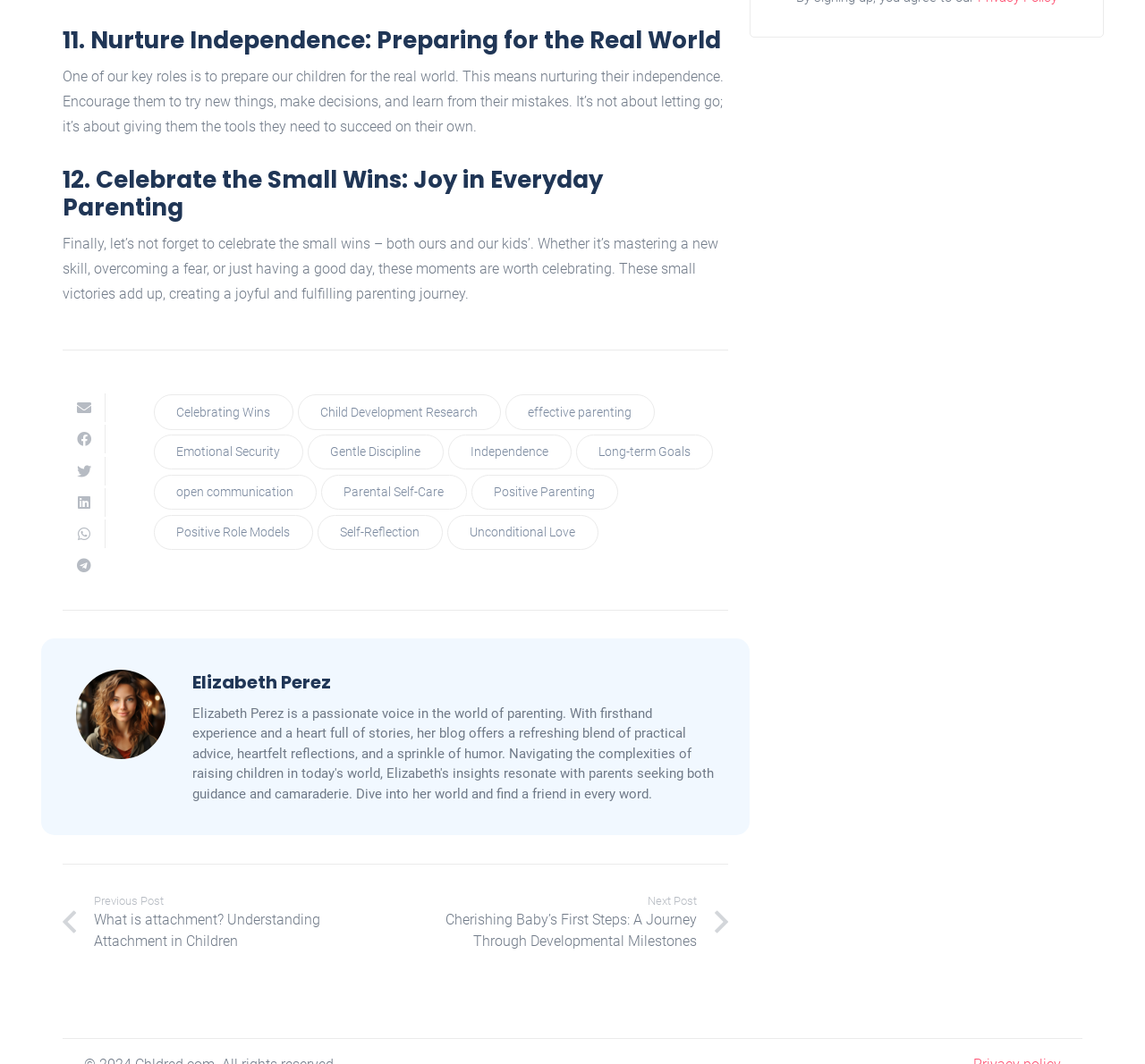Can you find the bounding box coordinates of the area I should click to execute the following instruction: "Click on 'Email this'"?

[0.055, 0.37, 0.092, 0.397]